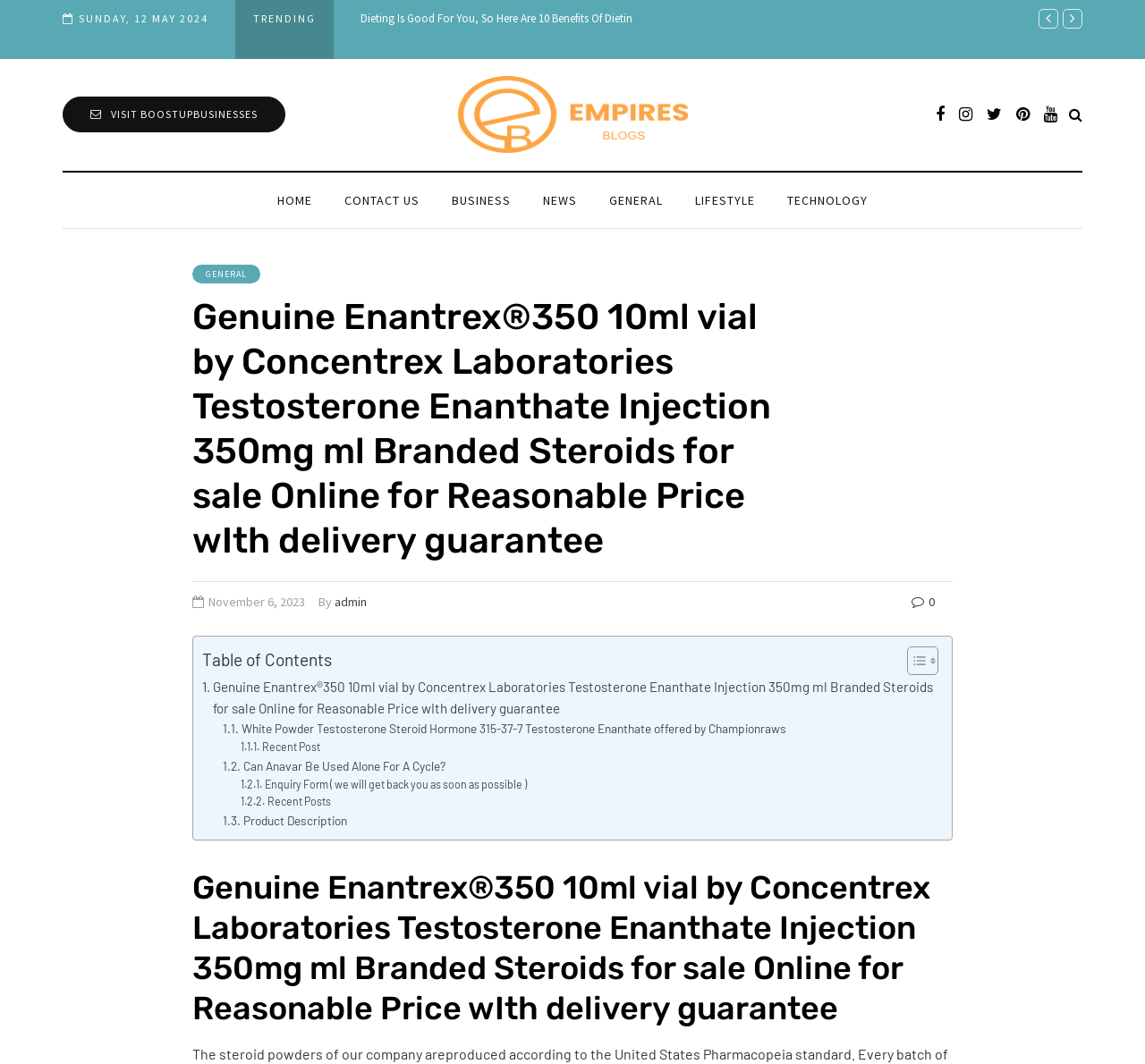Pinpoint the bounding box coordinates for the area that should be clicked to perform the following instruction: "Click on the 'HOME' link".

[0.228, 0.179, 0.287, 0.197]